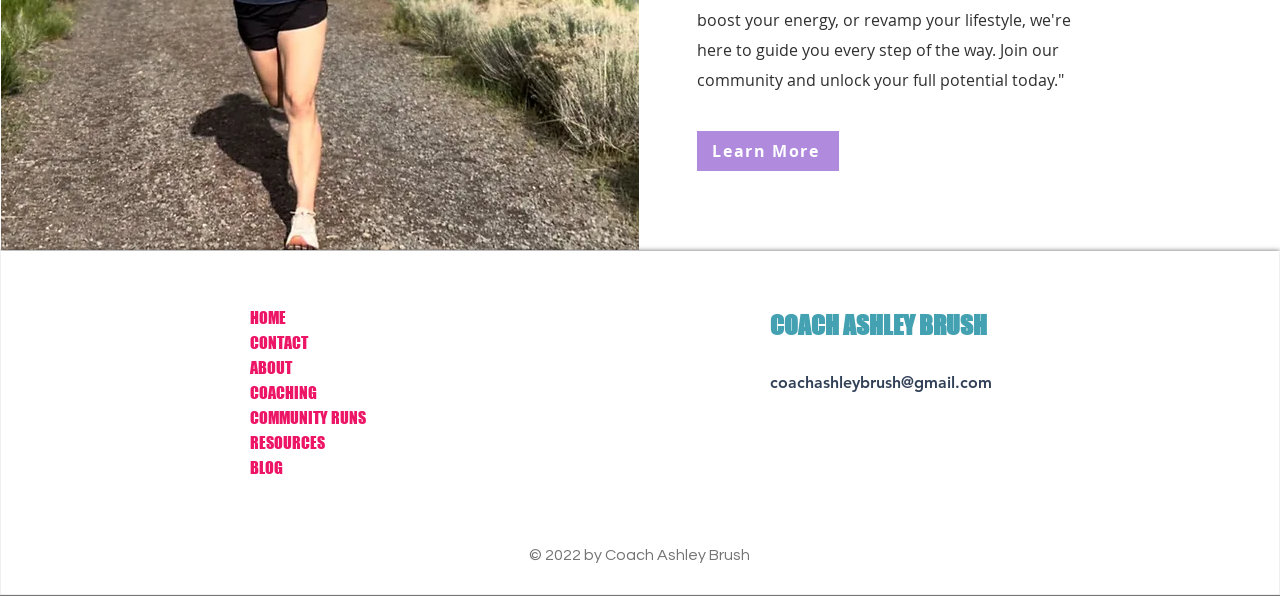Answer the following in one word or a short phrase: 
How many social media links are there?

2